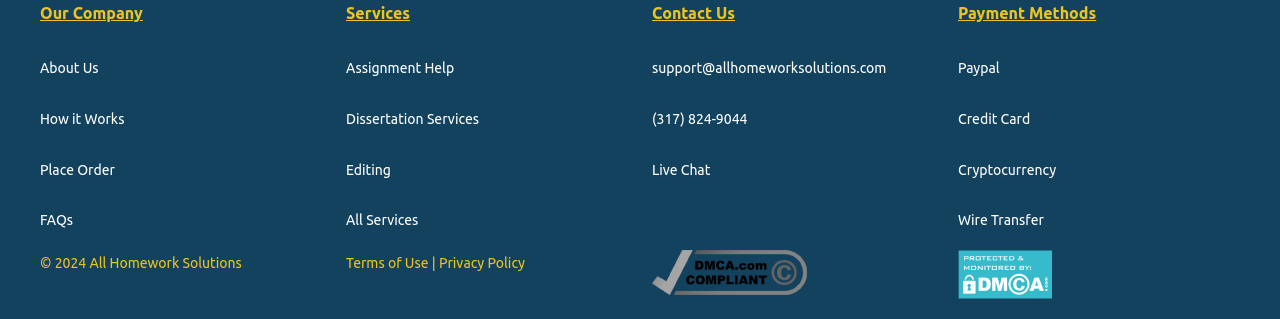Is there a live chat option?
Answer the question using a single word or phrase, according to the image.

Yes